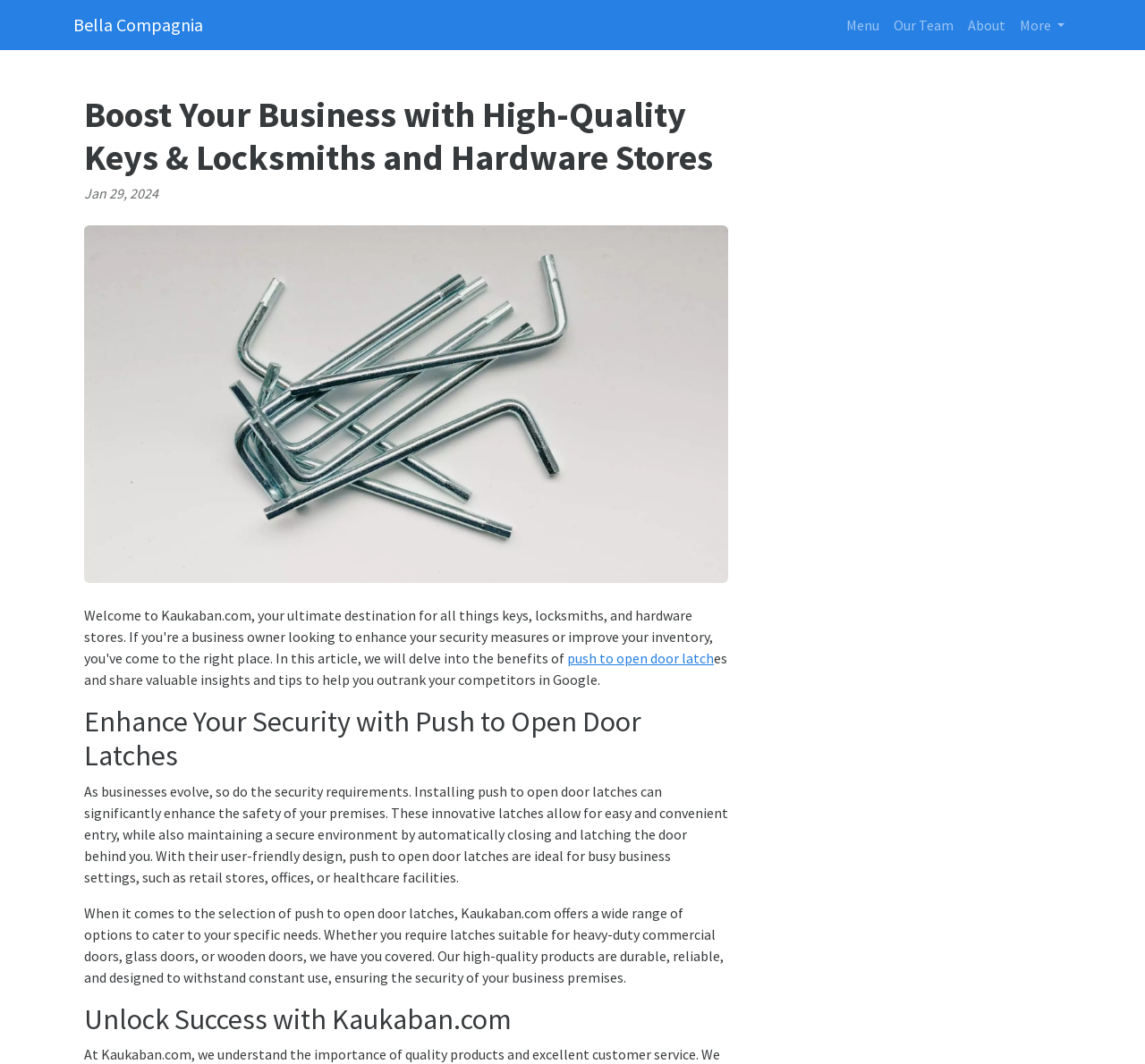Provide a one-word or short-phrase answer to the question:
What type of businesses can benefit from push to open door latches?

Retail stores, offices, healthcare facilities